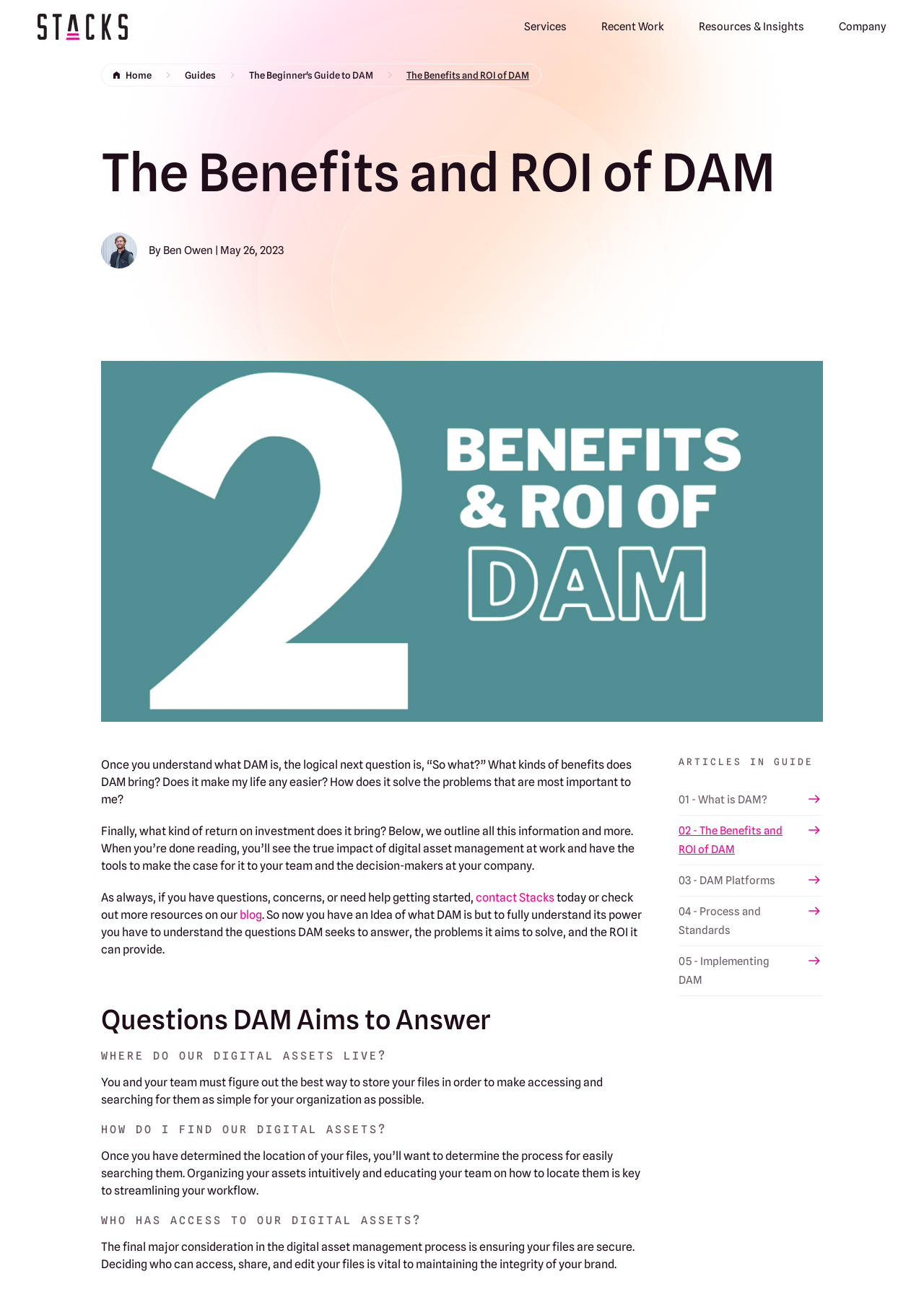Please find the bounding box coordinates of the element's region to be clicked to carry out this instruction: "Return to homepage".

[0.041, 0.01, 0.138, 0.031]